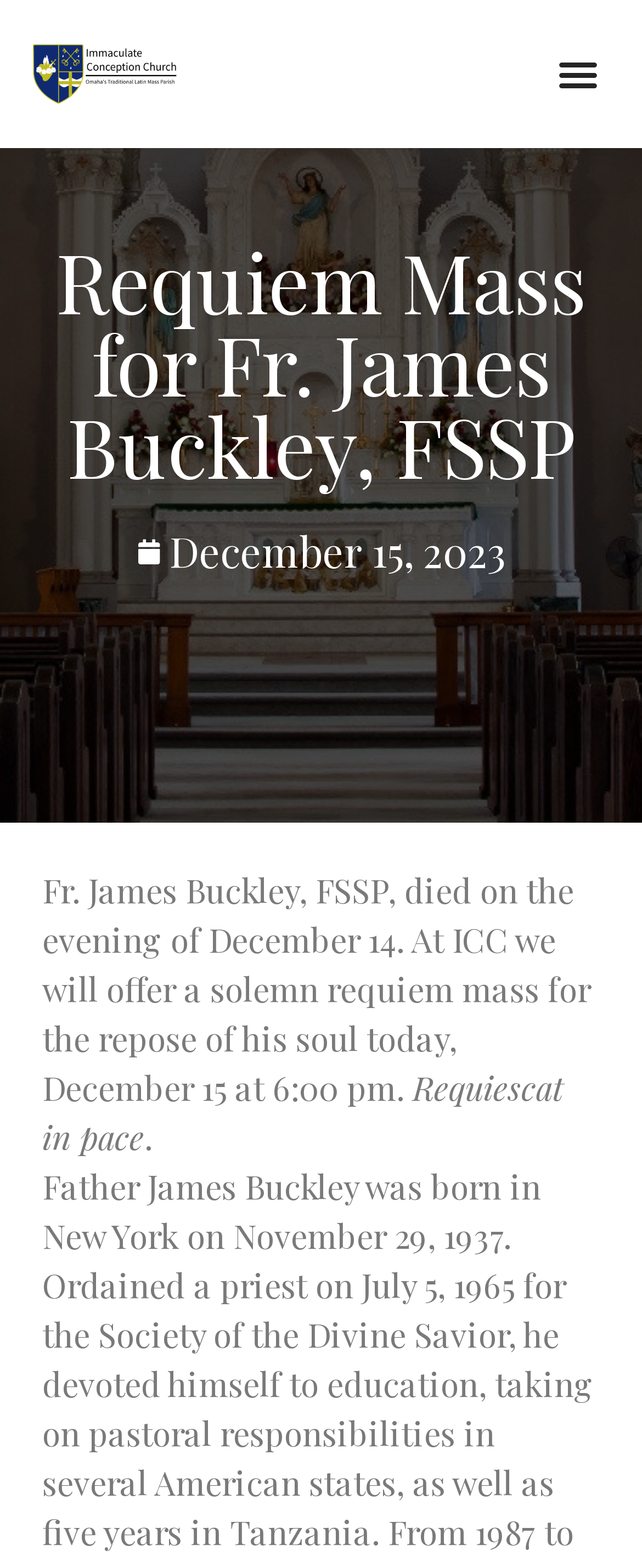Please provide the bounding box coordinates for the element that needs to be clicked to perform the instruction: "Toggle the menu". The coordinates must consist of four float numbers between 0 and 1, formatted as [left, top, right, bottom].

[0.853, 0.028, 0.949, 0.067]